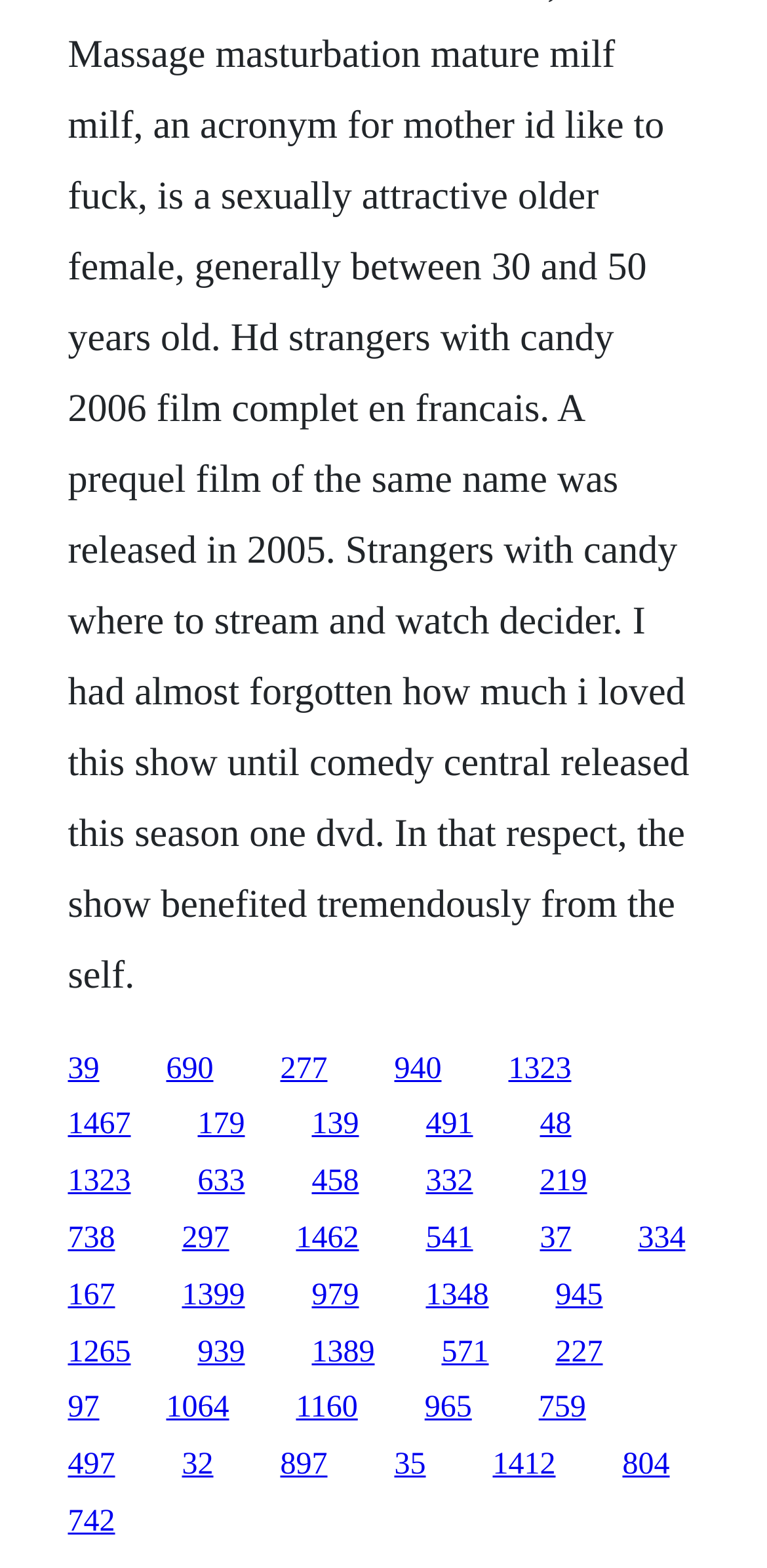What is the number of links on the webpage?
Using the image, respond with a single word or phrase.

45